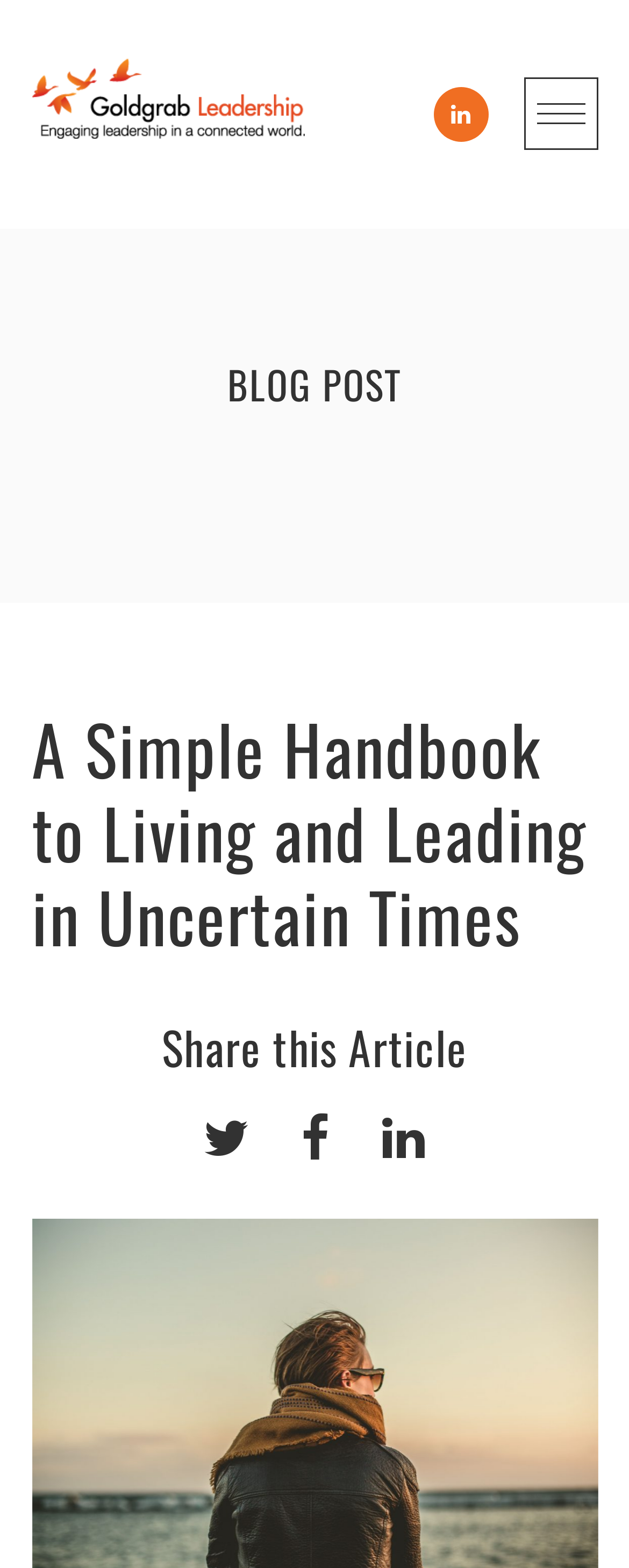Please provide a brief answer to the following inquiry using a single word or phrase:
What is the name of the leadership website?

Goldgrab Leadership